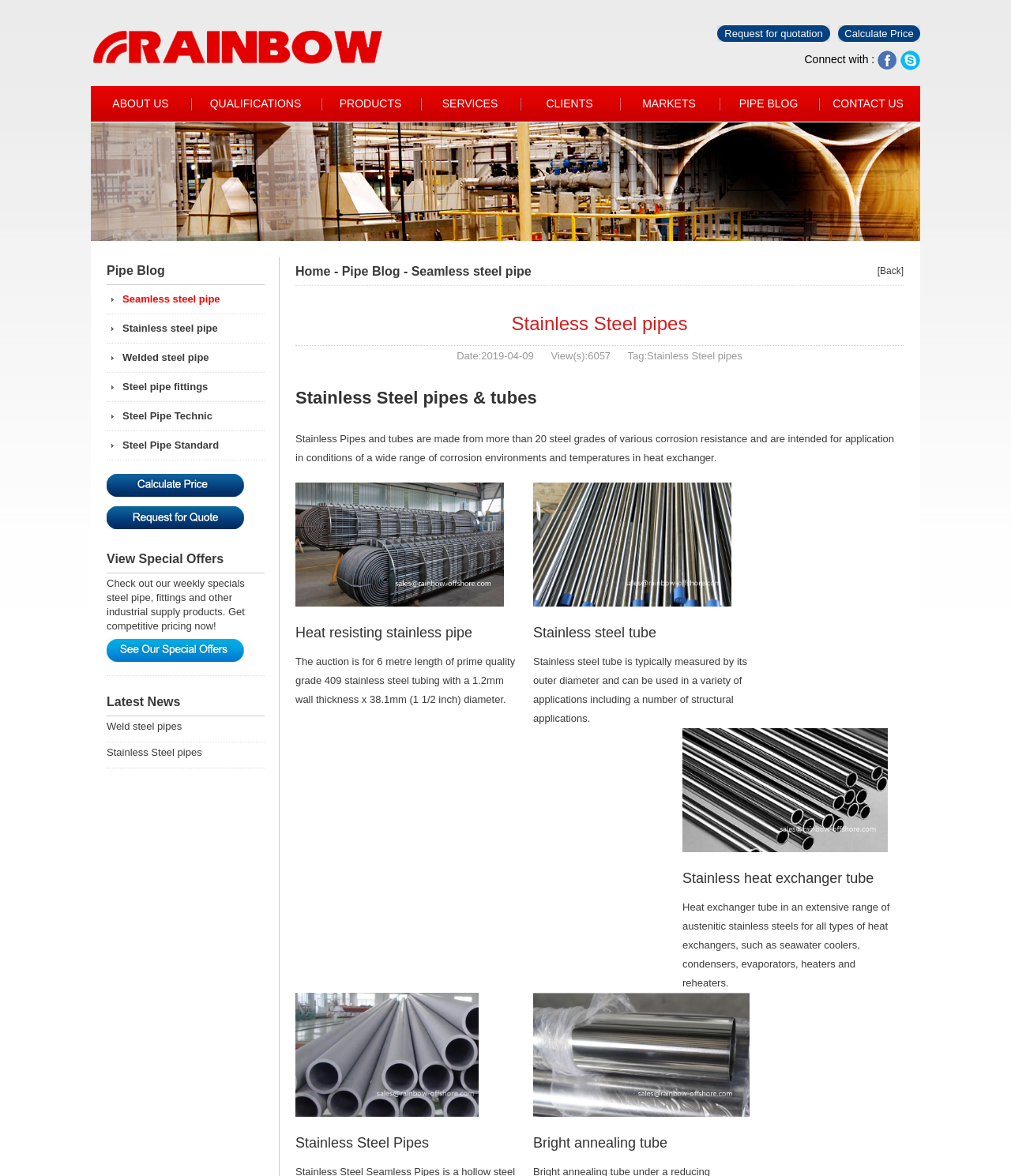Provide a thorough and detailed response to the question by examining the image: 
What is the company's product category?

Based on the webpage's content, especially the links and headings, it is clear that the company's product category is steel pipes, including seamless steel pipes, stainless steel pipes, and welded steel pipes.